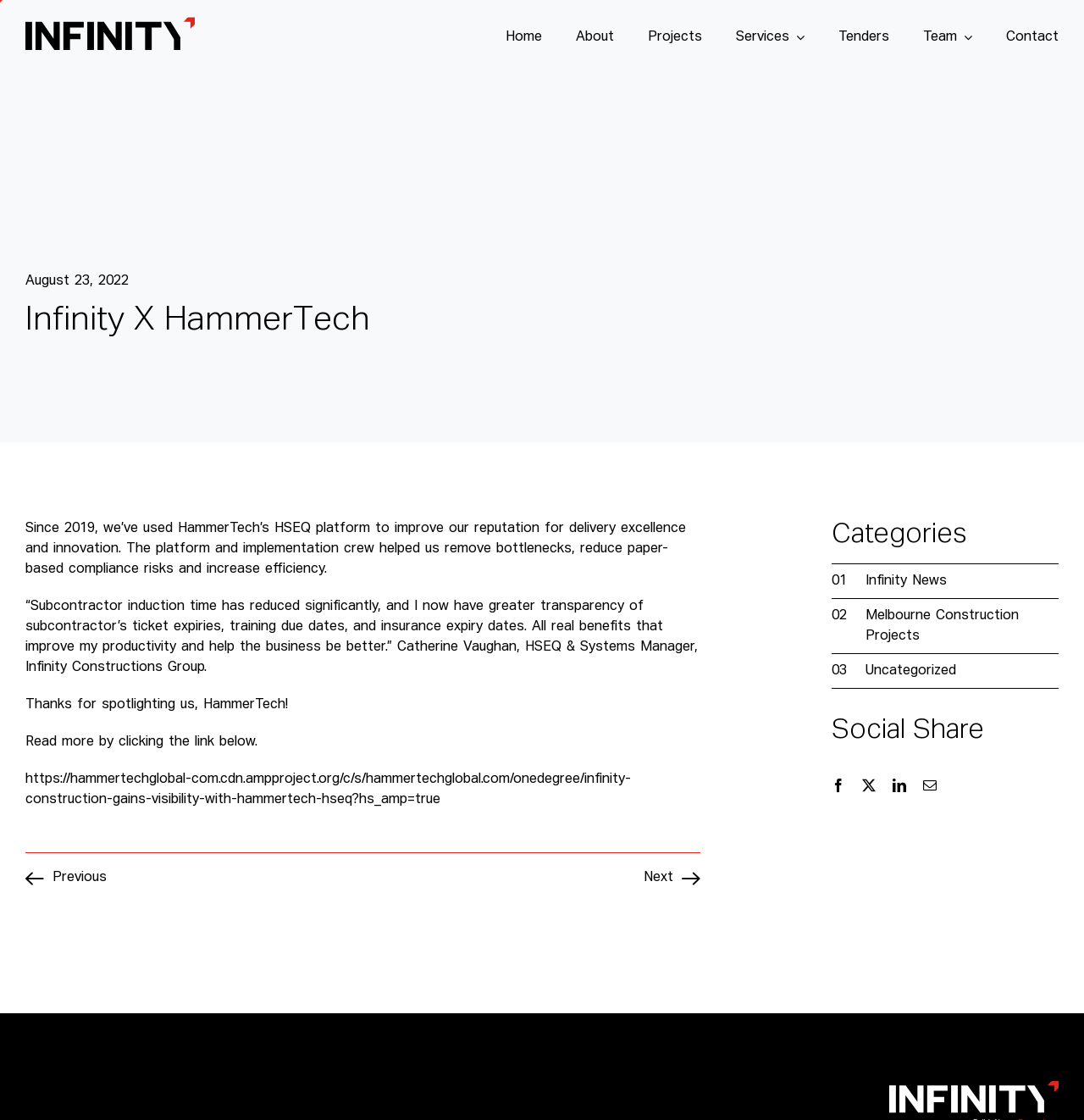What is the date mentioned on the webpage?
Ensure your answer is thorough and detailed.

I found the date 'August 23, 2022' on the webpage by looking at the StaticText element with the bounding box coordinates [0.023, 0.245, 0.119, 0.257]. This element is located near the top of the webpage and appears to be a date stamp.